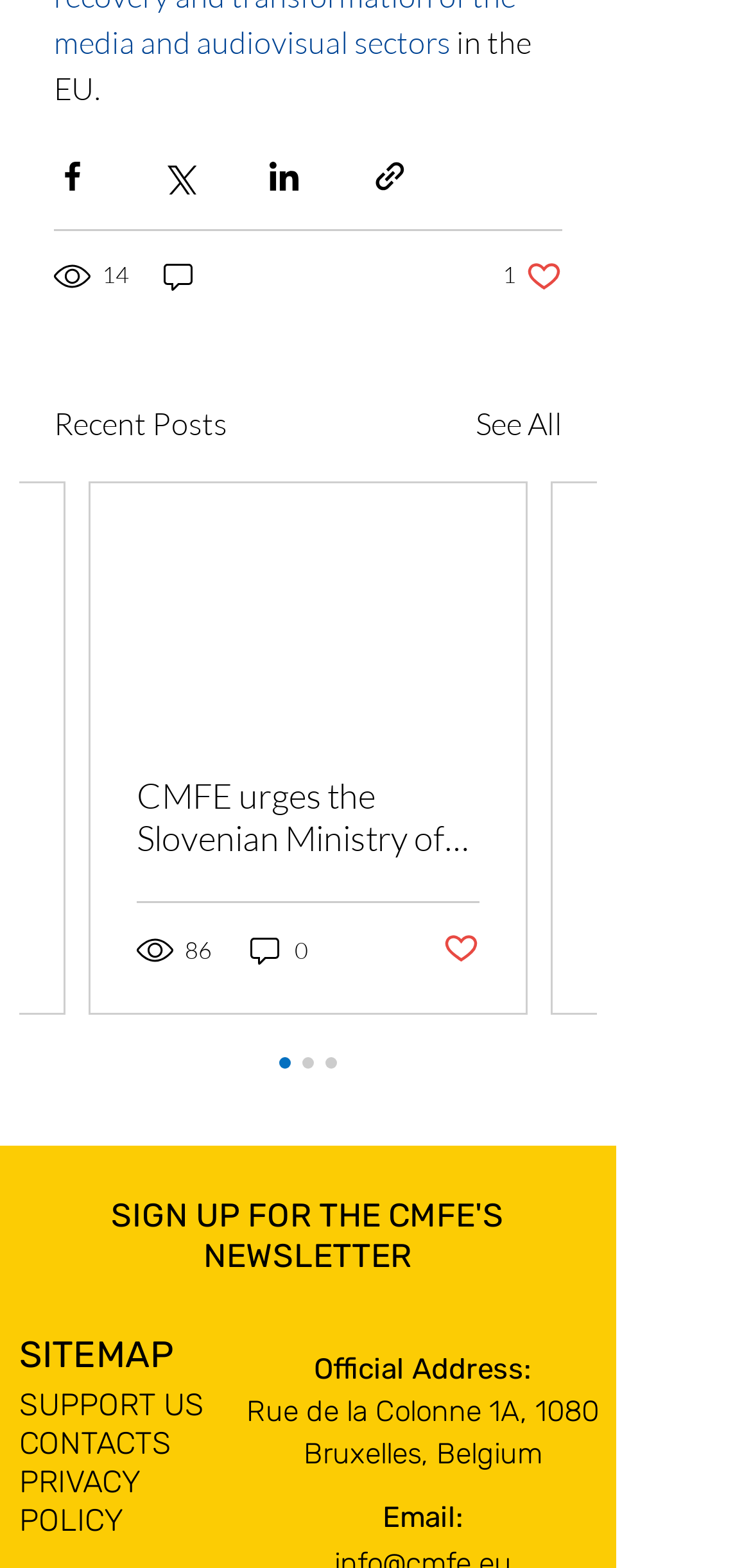Review the image closely and give a comprehensive answer to the question: What is the purpose of the 'Share via Facebook' button?

I found a button labeled 'Share via Facebook' on the webpage, which is accompanied by a Facebook icon. This suggests that the purpose of this button is to share content on Facebook.